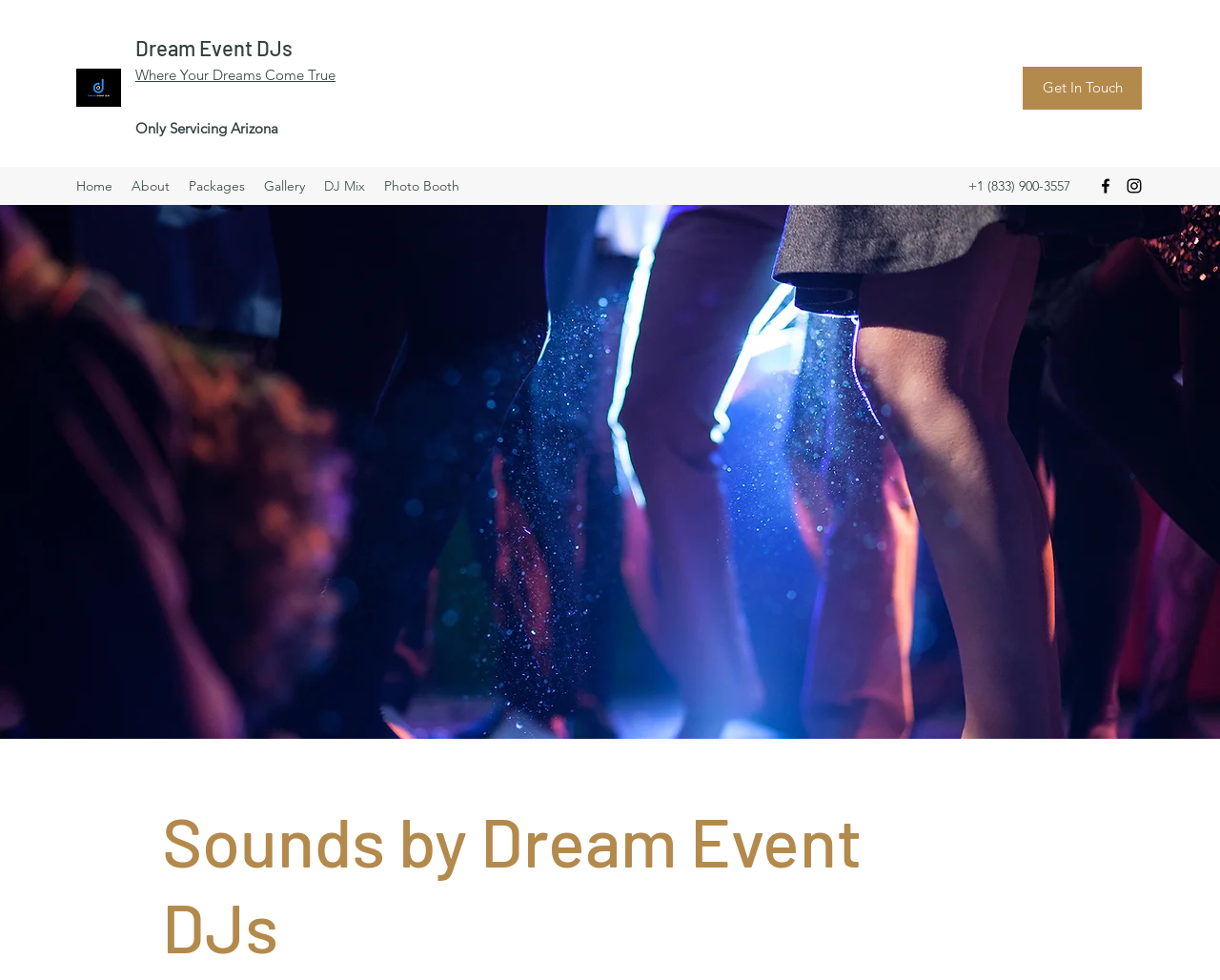Locate the bounding box coordinates of the area where you should click to accomplish the instruction: "Call the DJ's phone number".

[0.794, 0.181, 0.877, 0.199]